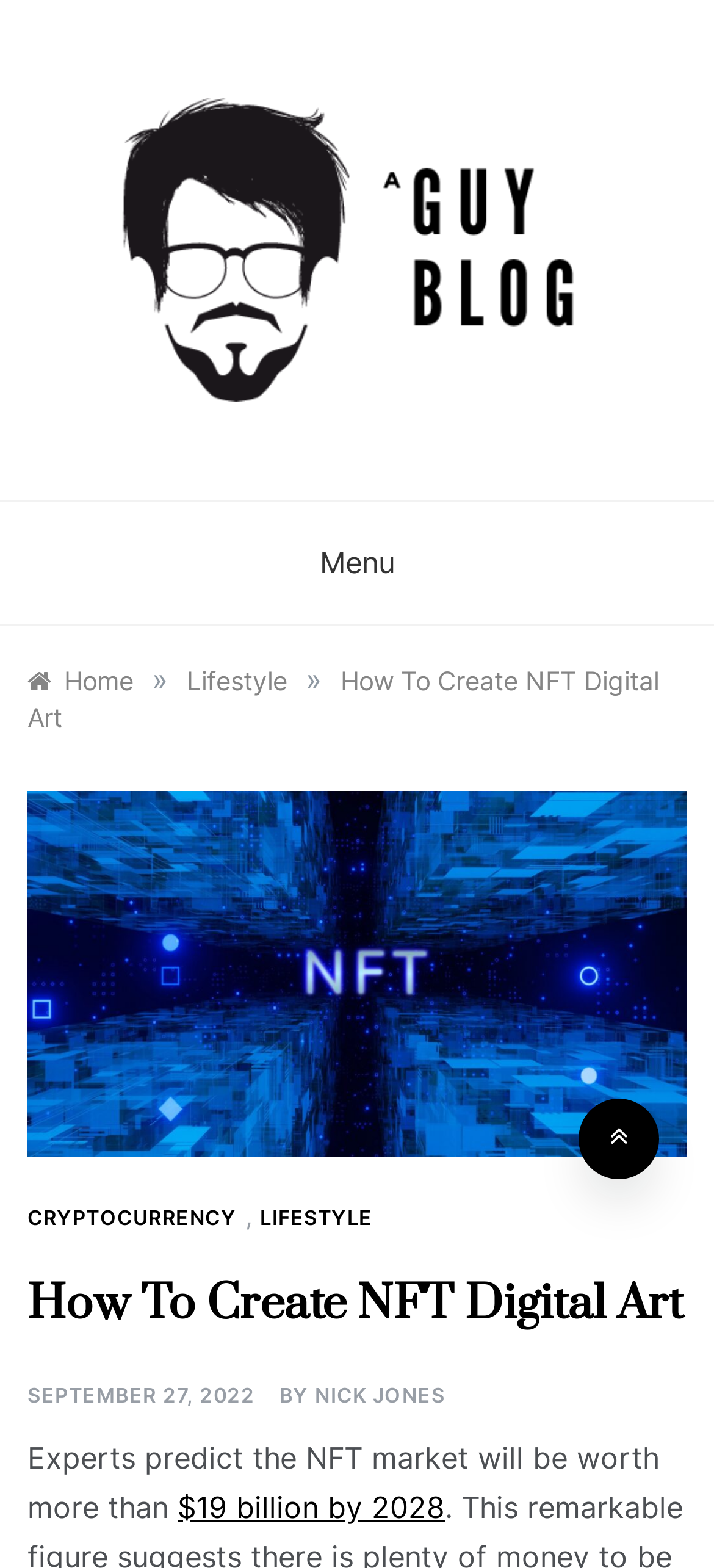Create a detailed description of the webpage's content and layout.

The webpage is about creating NFT digital art, with a focus on providing guidance on how to do it. At the top left corner, there is a logo of "A Guy Blog" which is an image and a link. Next to it, there is a heading "A GUY BLOG" in a larger font size. 

On the top right corner, there is a button labeled "Menu". Below the logo, there is a navigation section with breadcrumbs, showing the path "Home » Lifestyle » How To Create NFT Digital Art". The current page "How To Create NFT Digital Art" is highlighted.

Below the navigation section, there is a large image related to NFT digital art, taking up most of the width of the page. Above the image, there are links to related categories "CRYPTOCURRENCY" and "LIFESTYLE". 

The main content of the page starts with a heading "How To Create NFT Digital Art" followed by the date "SEPTEMBER 27, 2022" and the author "NICK JONES". The article begins with a statement "Experts predict the NFT market will be worth more than $19 billion by 2028", indicating the potential growth of the NFT market.

At the bottom right corner, there is a link with an icon, possibly a social media link or a share button.